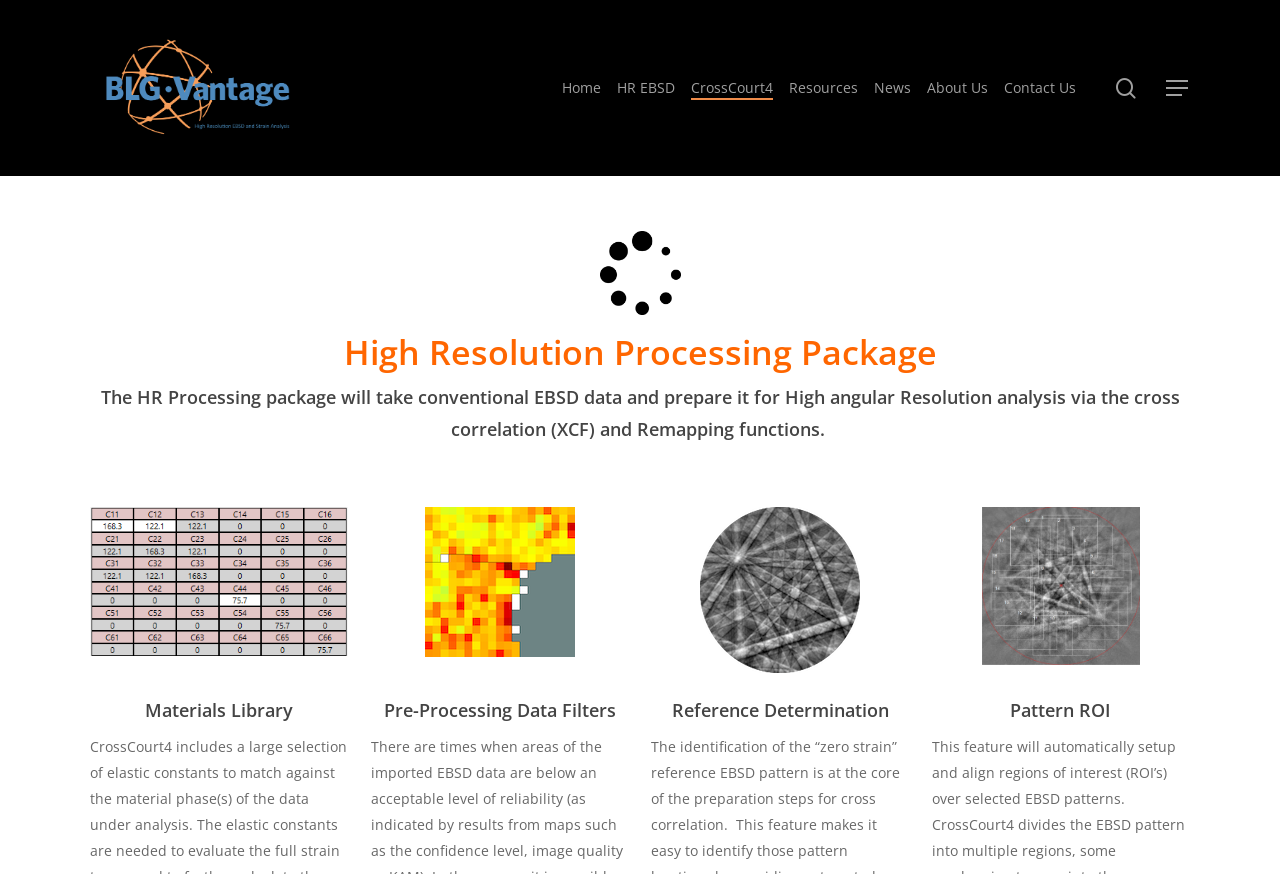Using the given element description, provide the bounding box coordinates (top-left x, top-left y, bottom-right x, bottom-right y) for the corresponding UI element in the screenshot: Contact Us

[0.784, 0.089, 0.841, 0.112]